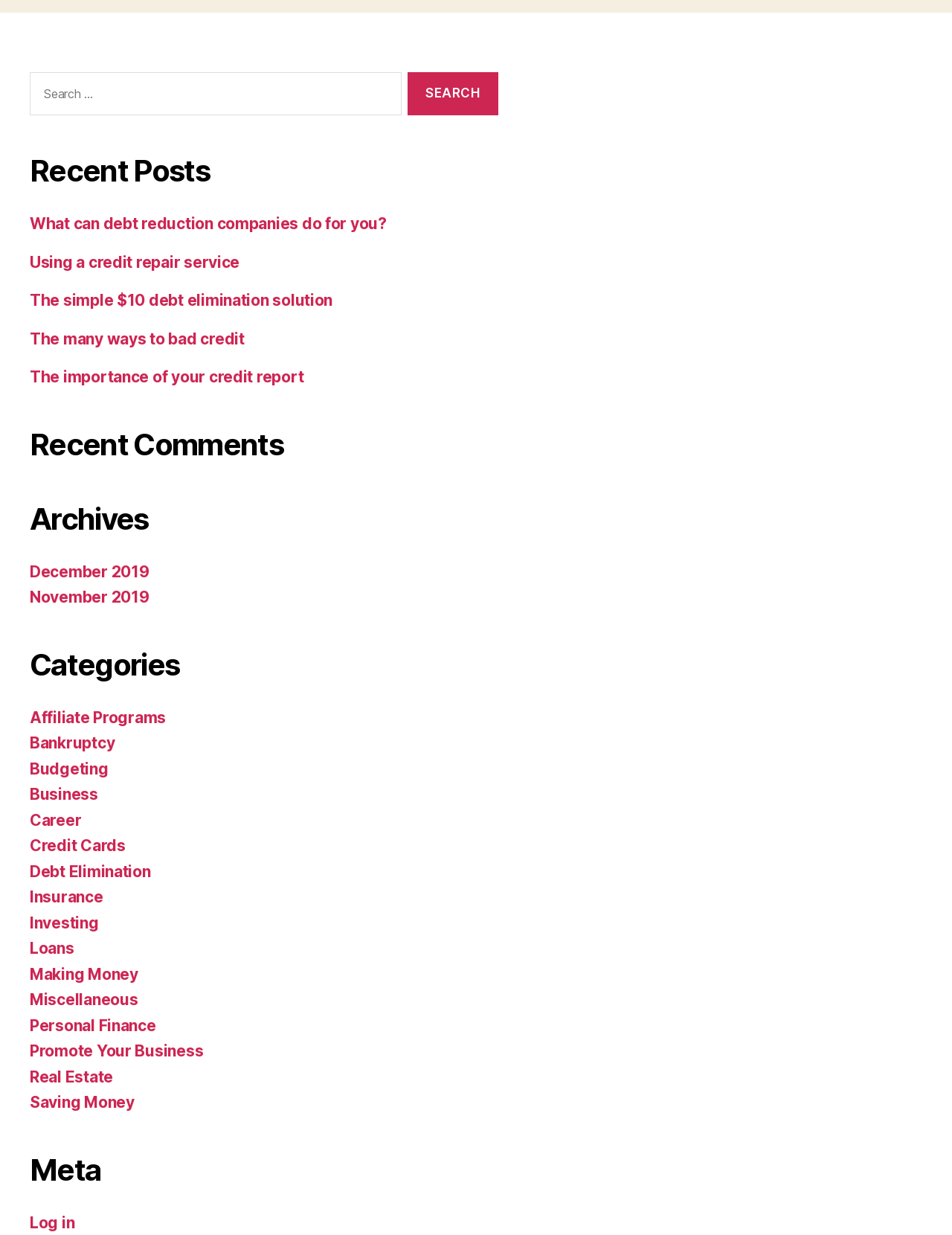Please find the bounding box coordinates of the element's region to be clicked to carry out this instruction: "View archives from December 2019".

[0.031, 0.455, 0.157, 0.47]